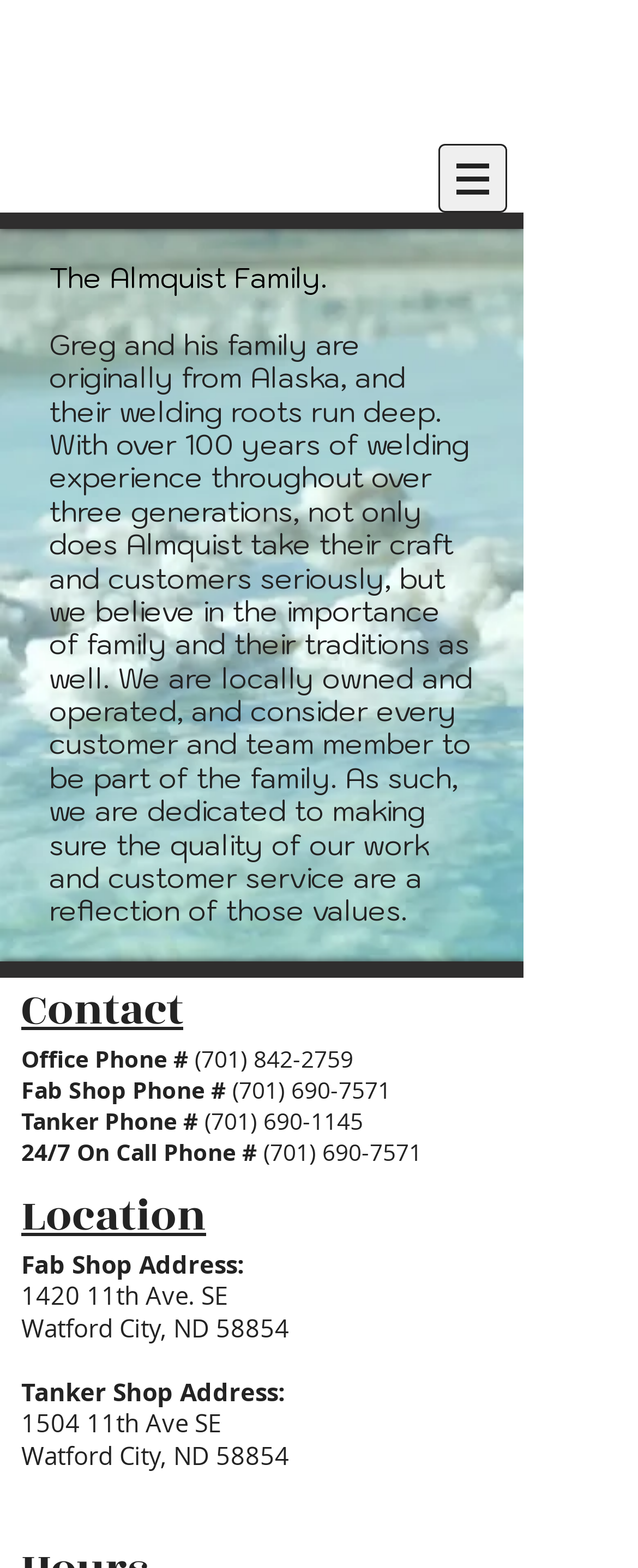Give the bounding box coordinates for this UI element: "alt="Casual Knit Poncho Sweater"". The coordinates should be four float numbers between 0 and 1, arranged as [left, top, right, bottom].

None